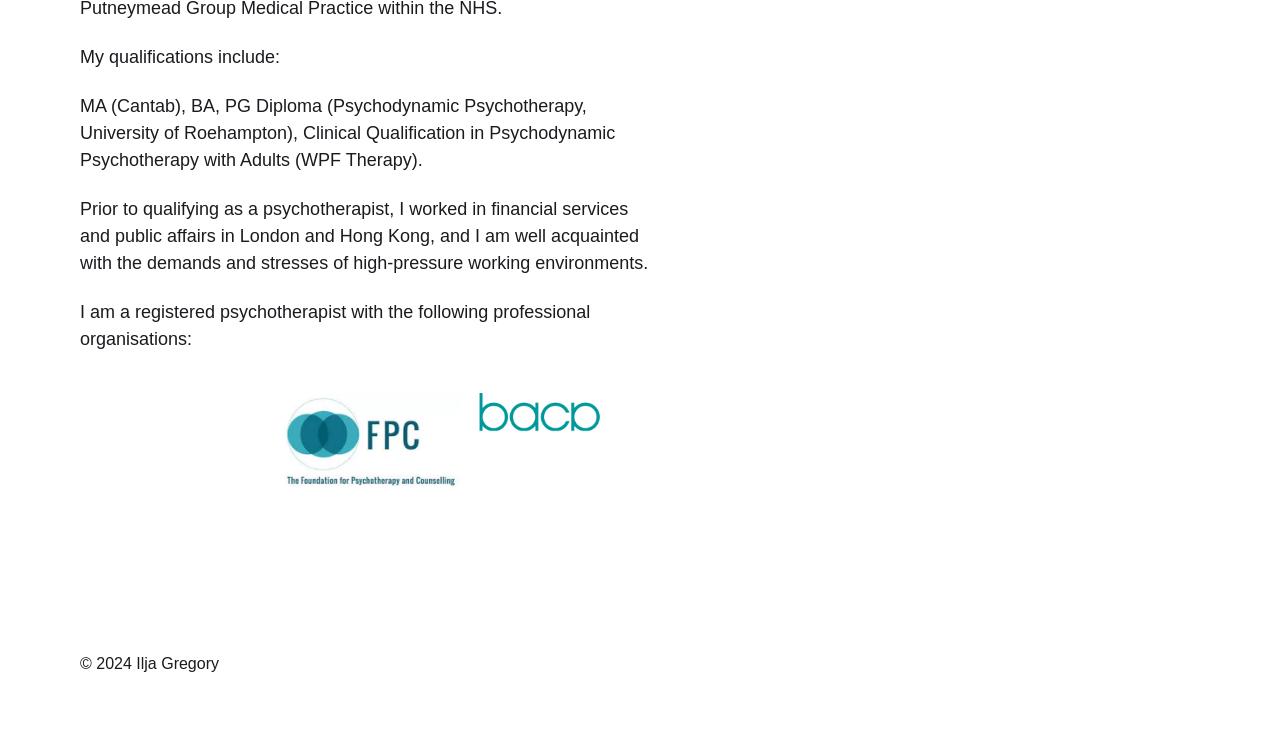Give the bounding box coordinates for the element described as: "Anders Norén".

[0.249, 0.866, 0.326, 0.889]